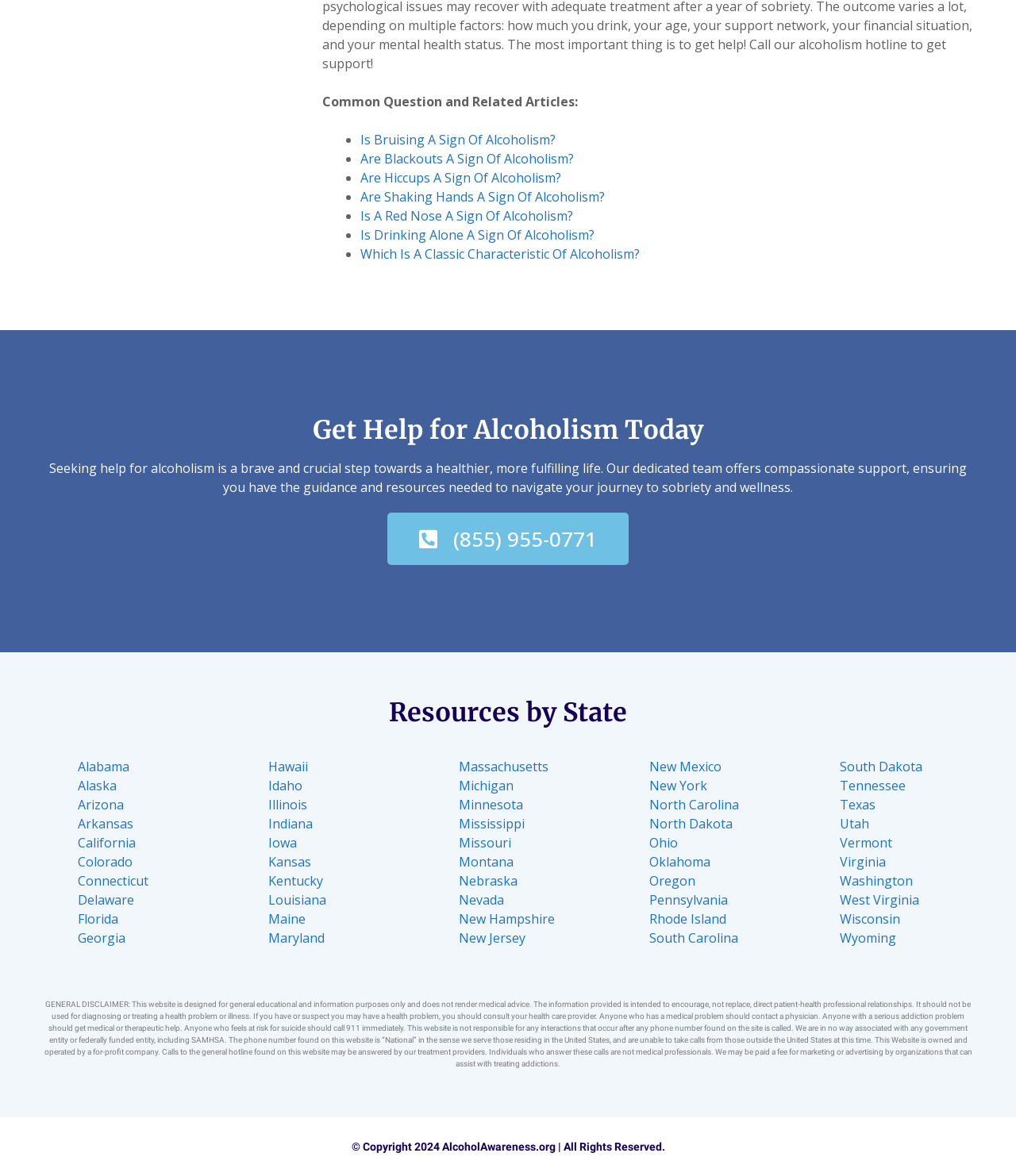Provide the bounding box coordinates, formatted as (top-left x, top-left y, bottom-right x, bottom-right y), with all values being floating point numbers between 0 and 1. Identify the bounding box of the UI element that matches the description: West Virginia

[0.827, 0.758, 0.905, 0.773]